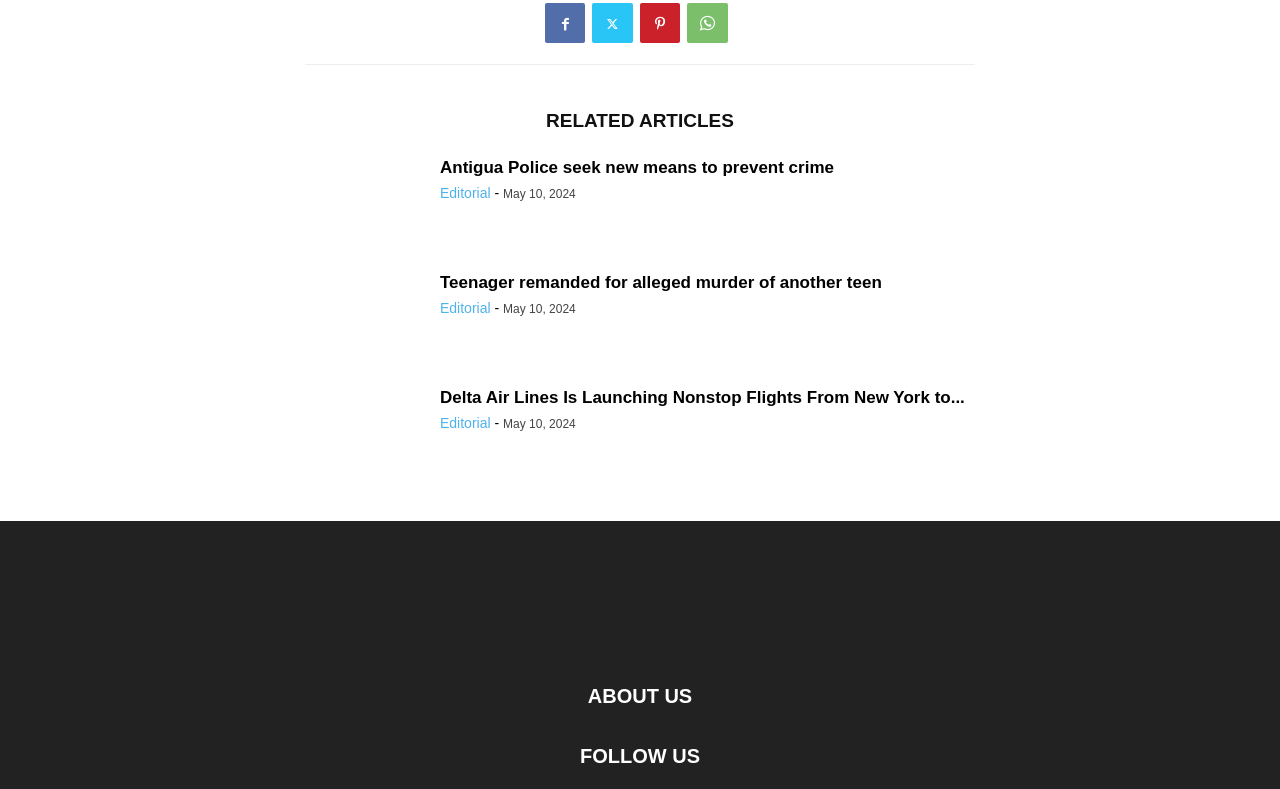How many sections are there at the bottom of the webpage?
Answer with a single word or short phrase according to what you see in the image.

2